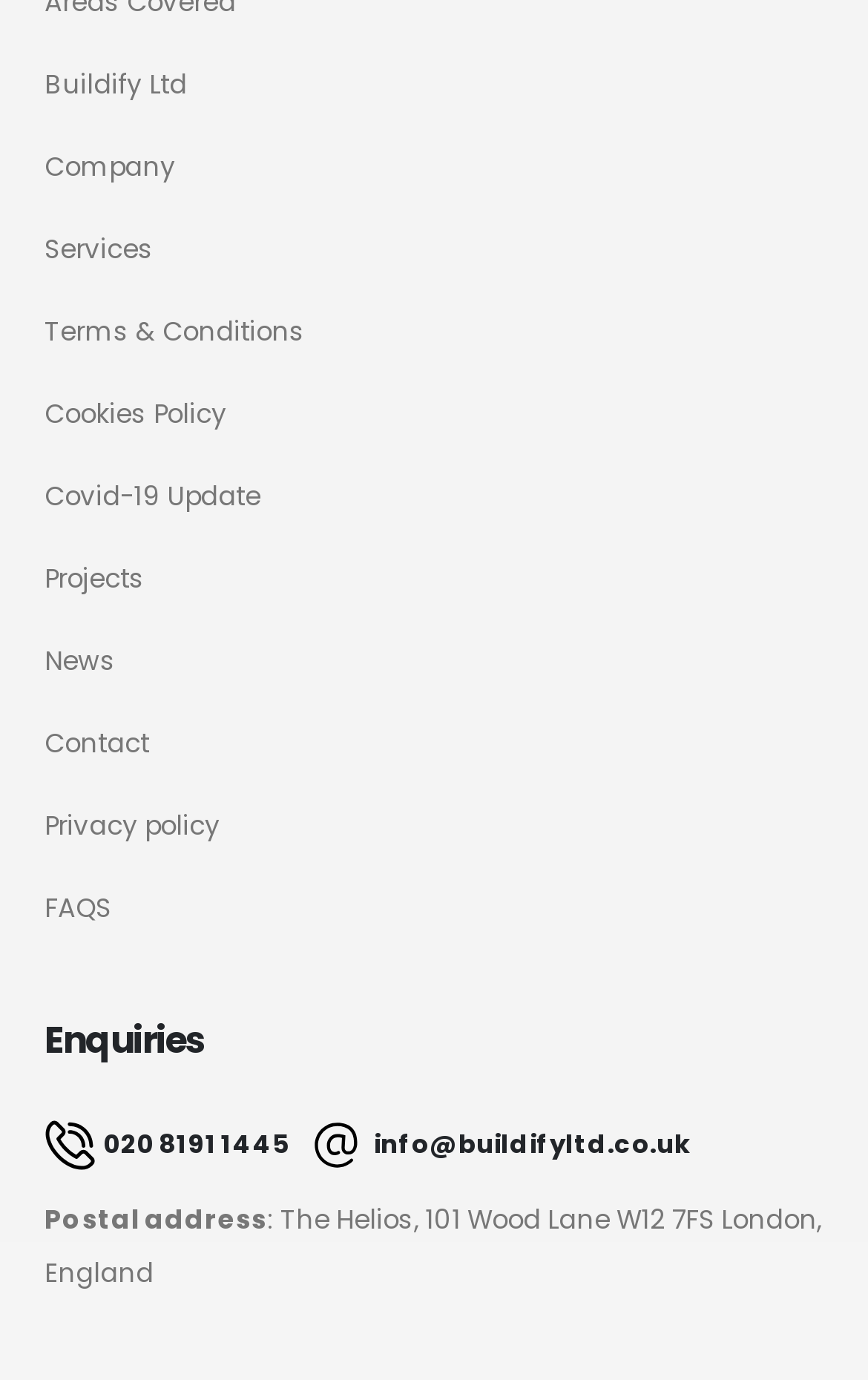Please identify the coordinates of the bounding box that should be clicked to fulfill this instruction: "View projects".

[0.051, 0.406, 0.167, 0.432]